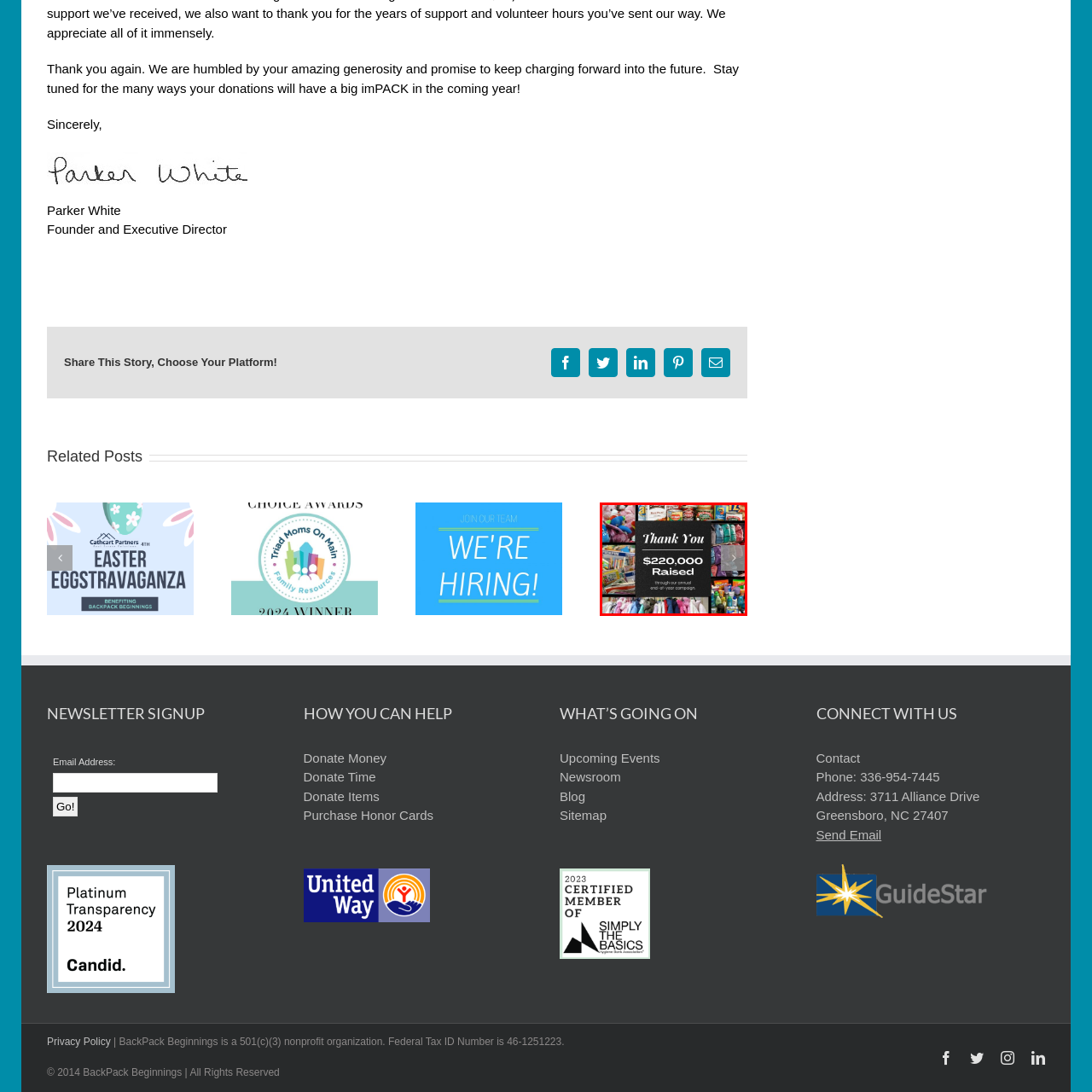What is the total amount raised in the campaign?
Take a close look at the image within the red bounding box and respond to the question with detailed information.

The image announces the success of the annual fundraising campaign, and the total amount raised is prominently displayed as '$220,000 Raised'.